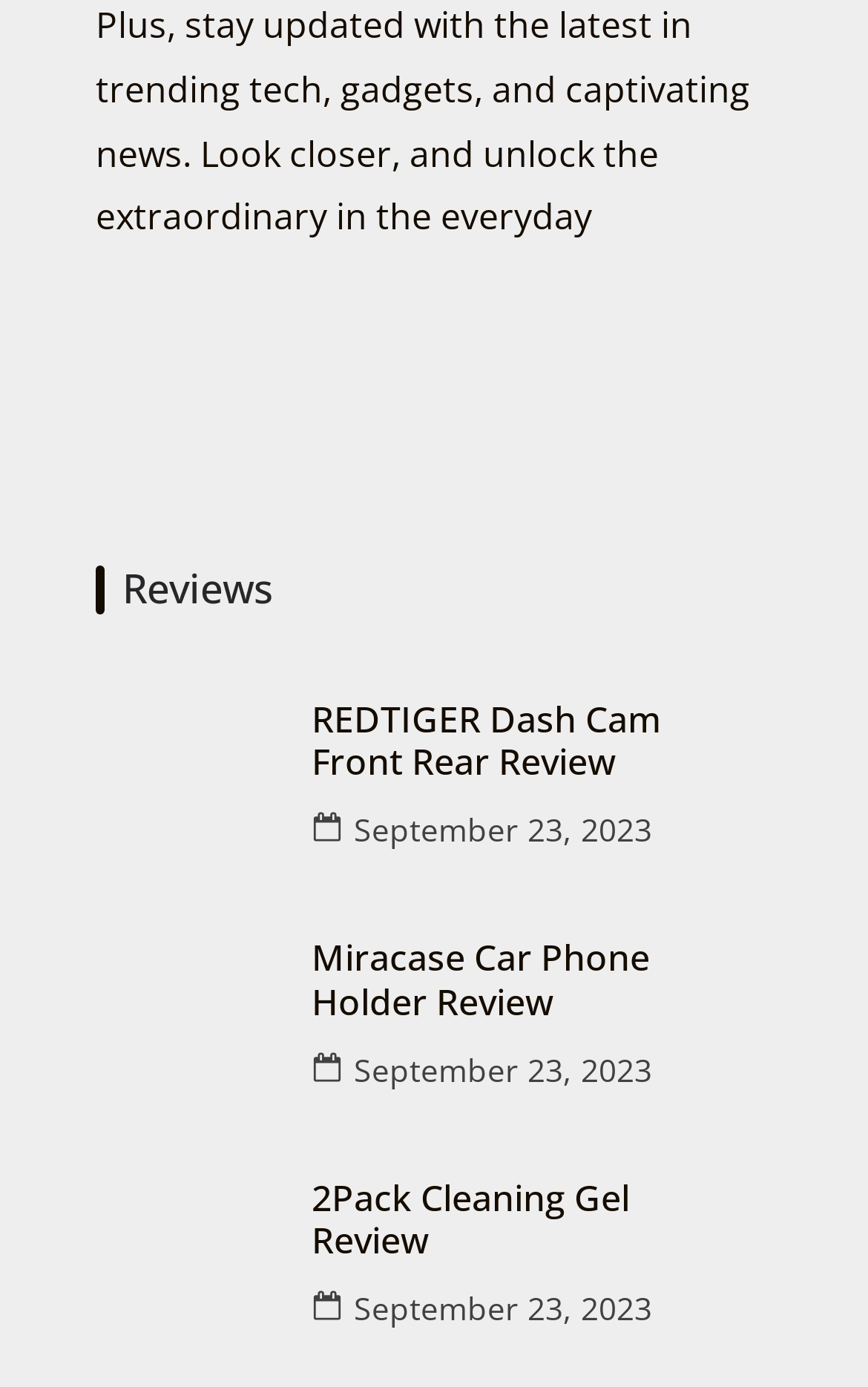What is the common theme among the reviewed products?
Please give a detailed and thorough answer to the question, covering all relevant points.

I analyzed the titles and content of the review sections and found that all three reviews are related to tech gadgets, specifically a dash cam, a car phone holder, and a cleaning gel. Therefore, the common theme among the reviewed products is tech gadgets.